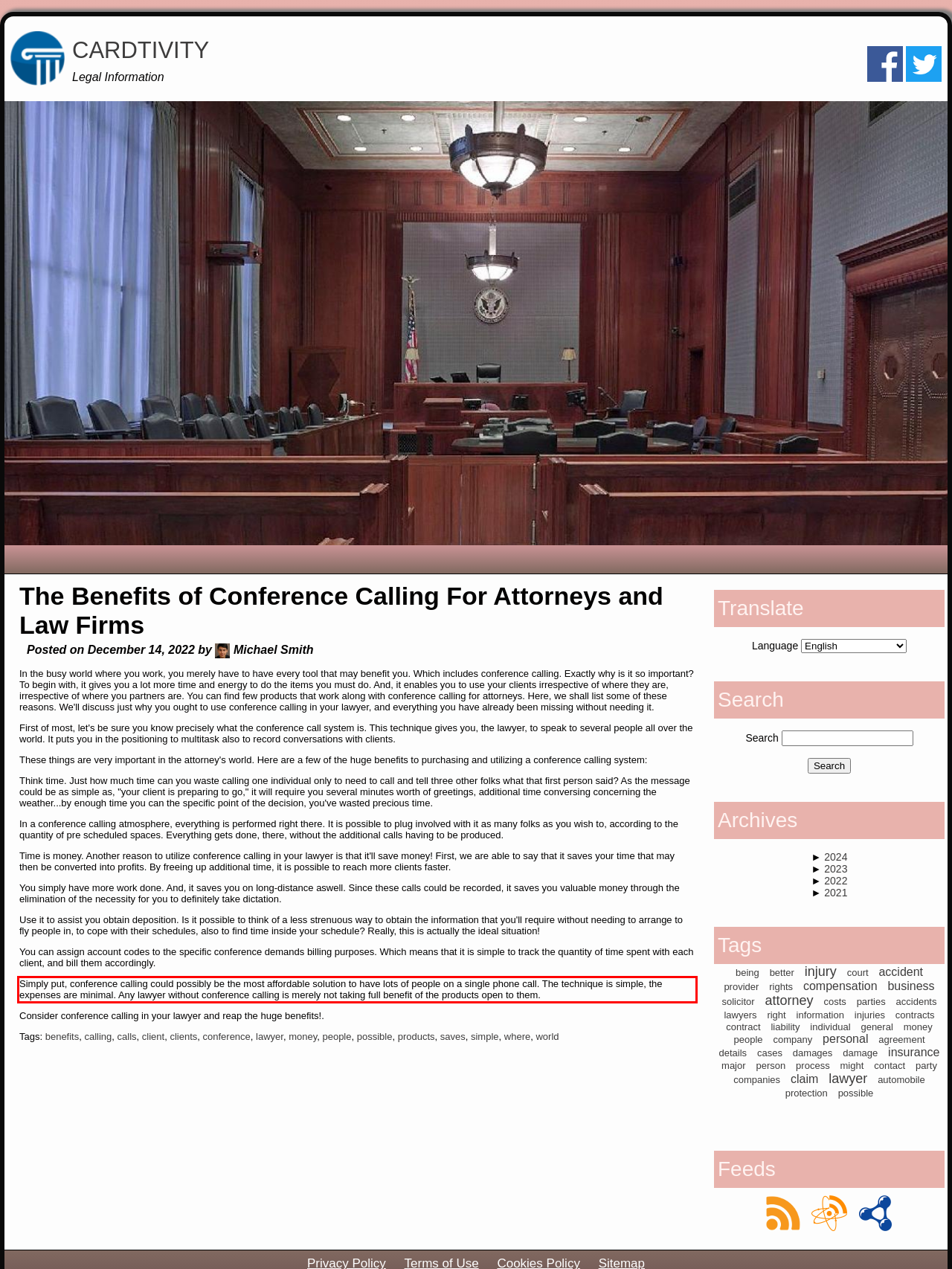You are looking at a screenshot of a webpage with a red rectangle bounding box. Use OCR to identify and extract the text content found inside this red bounding box.

Simply put, conference calling could possibly be the most affordable solution to have lots of people on a single phone call. The technique is simple, the expenses are minimal. Any lawyer without conference calling is merely not taking full benefit of the products open to them.